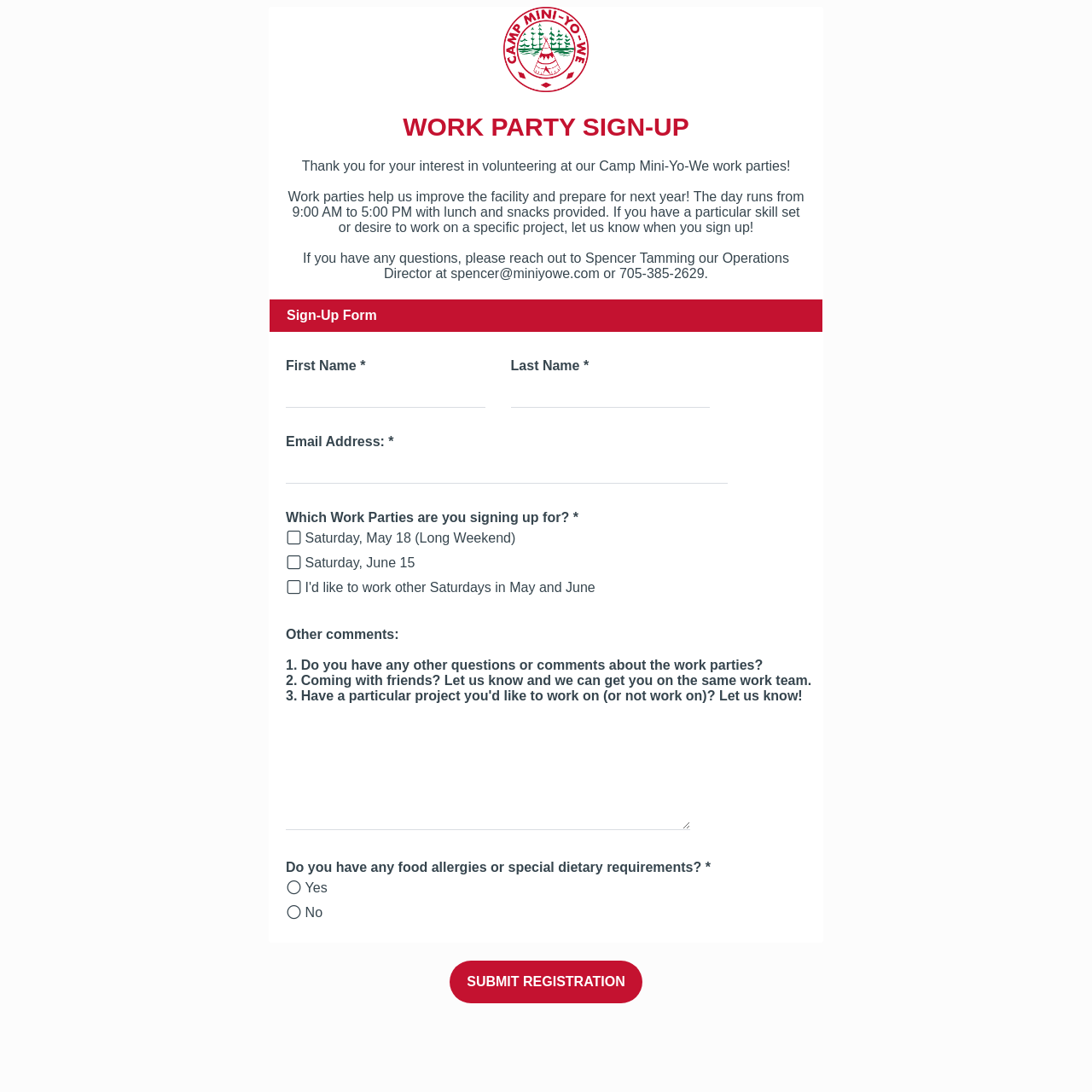Provide the bounding box coordinates, formatted as (top-left x, top-left y, bottom-right x, bottom-right y), with all values being floating point numbers between 0 and 1. Identify the bounding box of the UI element that matches the description: CULTURE

None